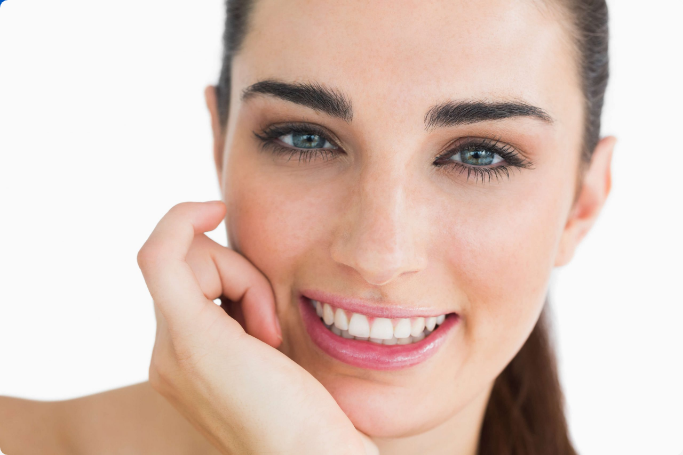Reply to the question below using a single word or brief phrase:
Where is Highclere Dental Centre located?

Marangaroo, Perth